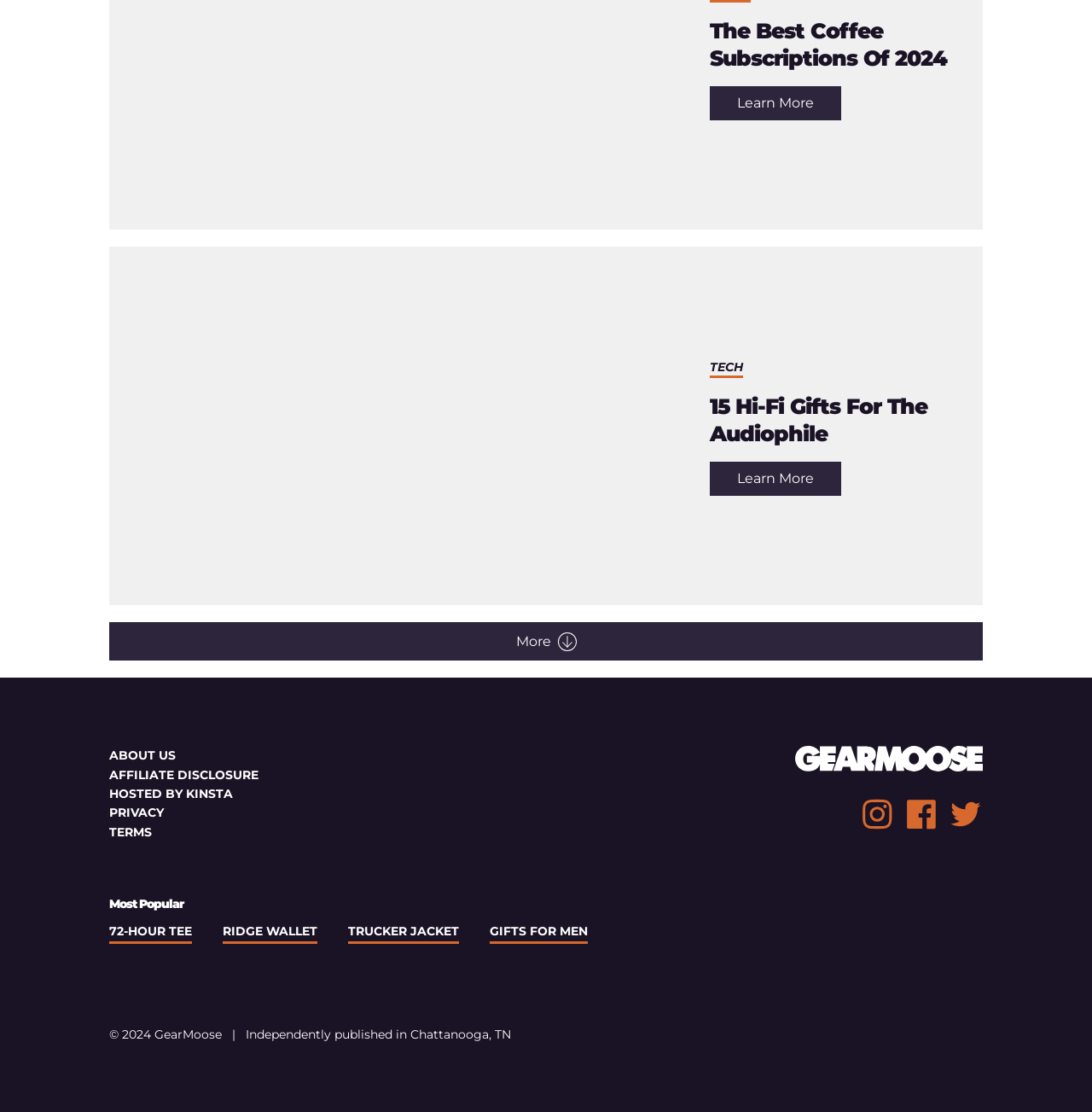Find the bounding box coordinates of the element I should click to carry out the following instruction: "Follow GearMoose on Instagram".

[0.788, 0.717, 0.819, 0.748]